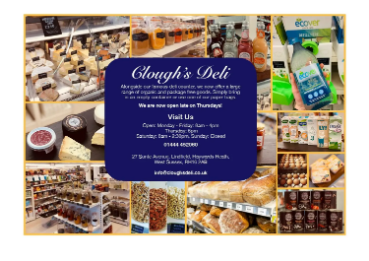What types of products are available at the deli?
Look at the image and provide a detailed response to the question.

The image showcases a diverse range of food products, including packed jars, cheeses, baked goods, bottled drinks, and various condiments, which are displayed surrounding the central banner, illustrating the variety of items available to customers.